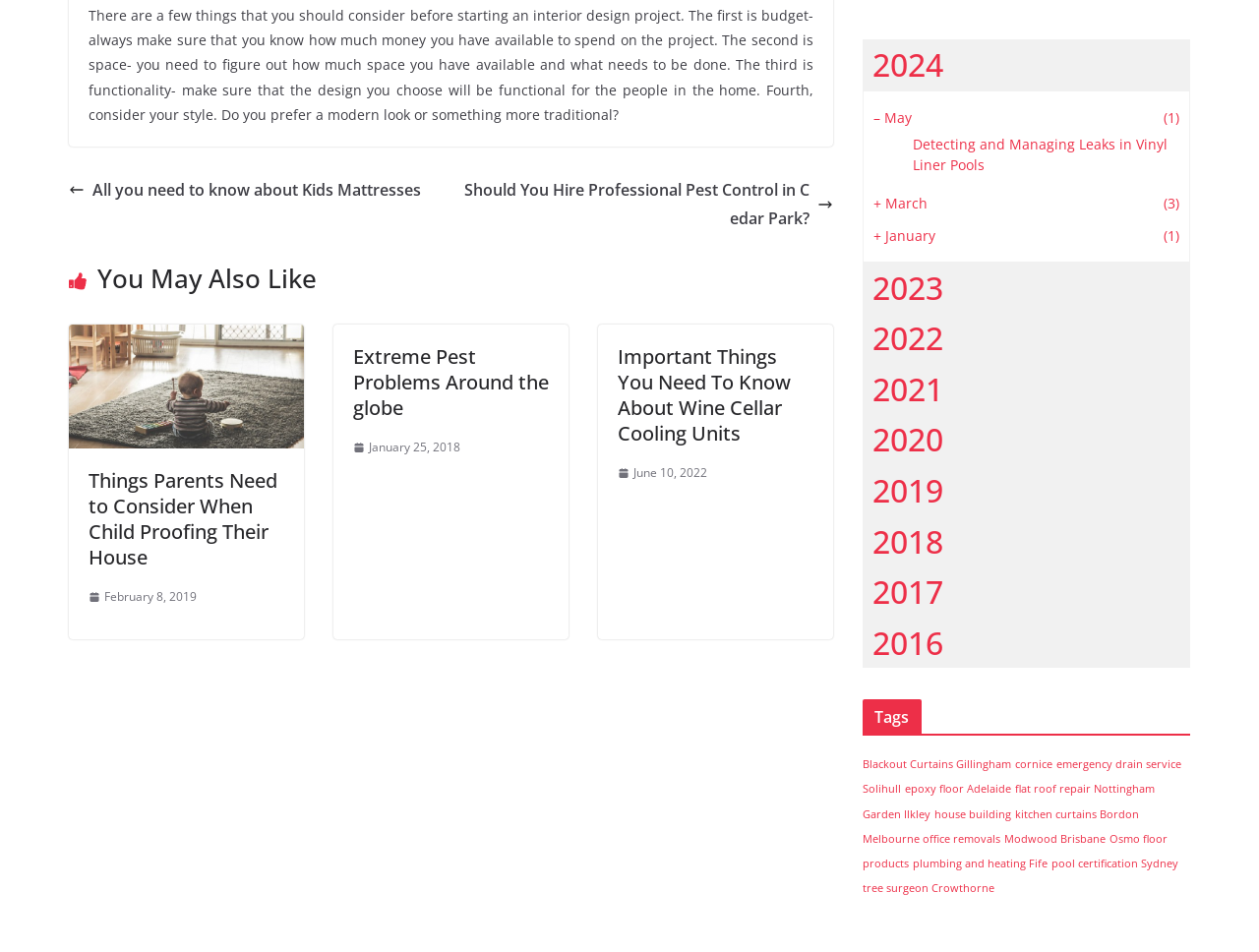Locate the bounding box of the UI element described in the following text: "February 8, 2019February 6, 2019".

[0.07, 0.616, 0.156, 0.638]